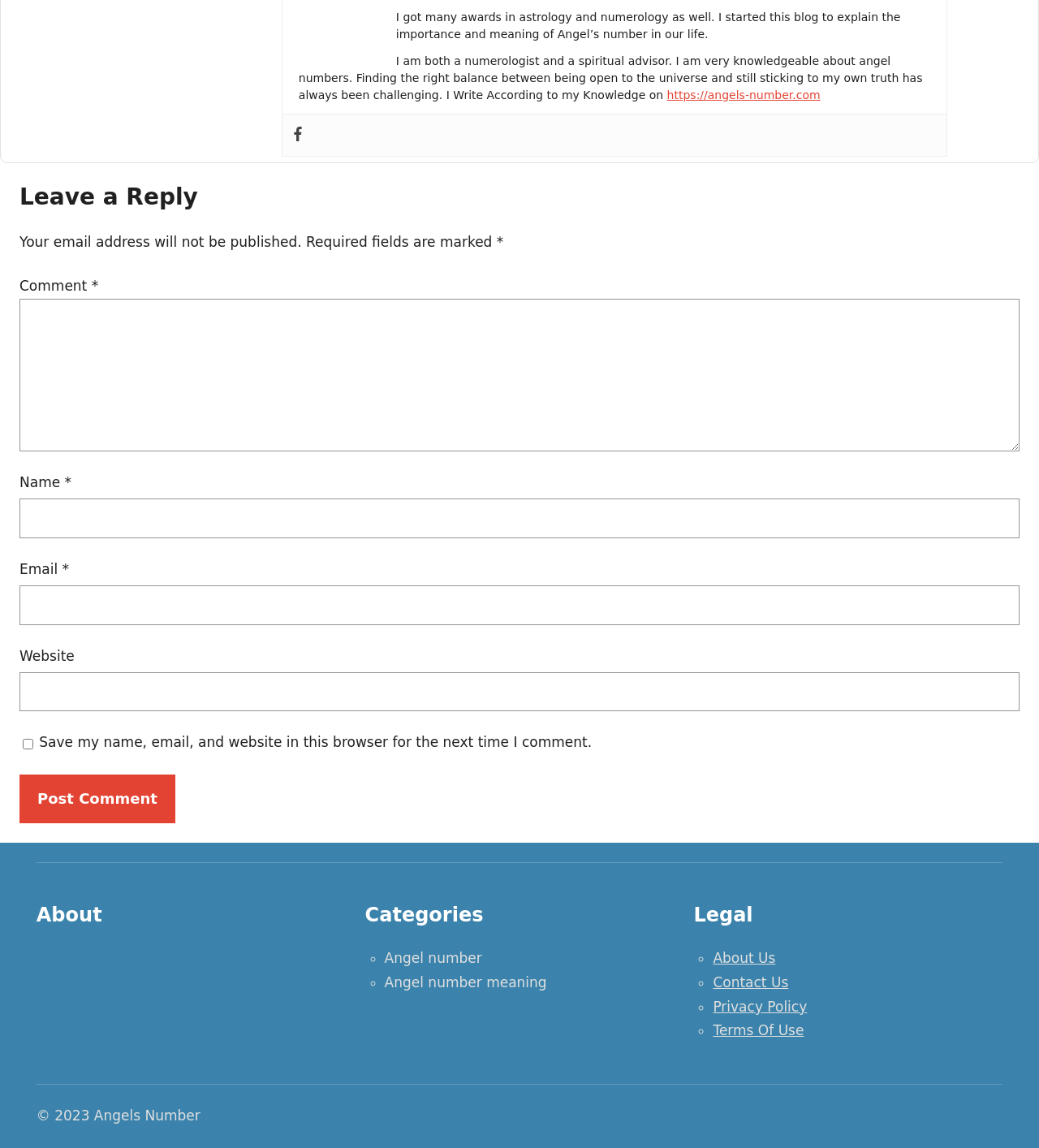Find the bounding box coordinates of the element to click in order to complete the given instruction: "Click the 'Principal Estates' link."

None